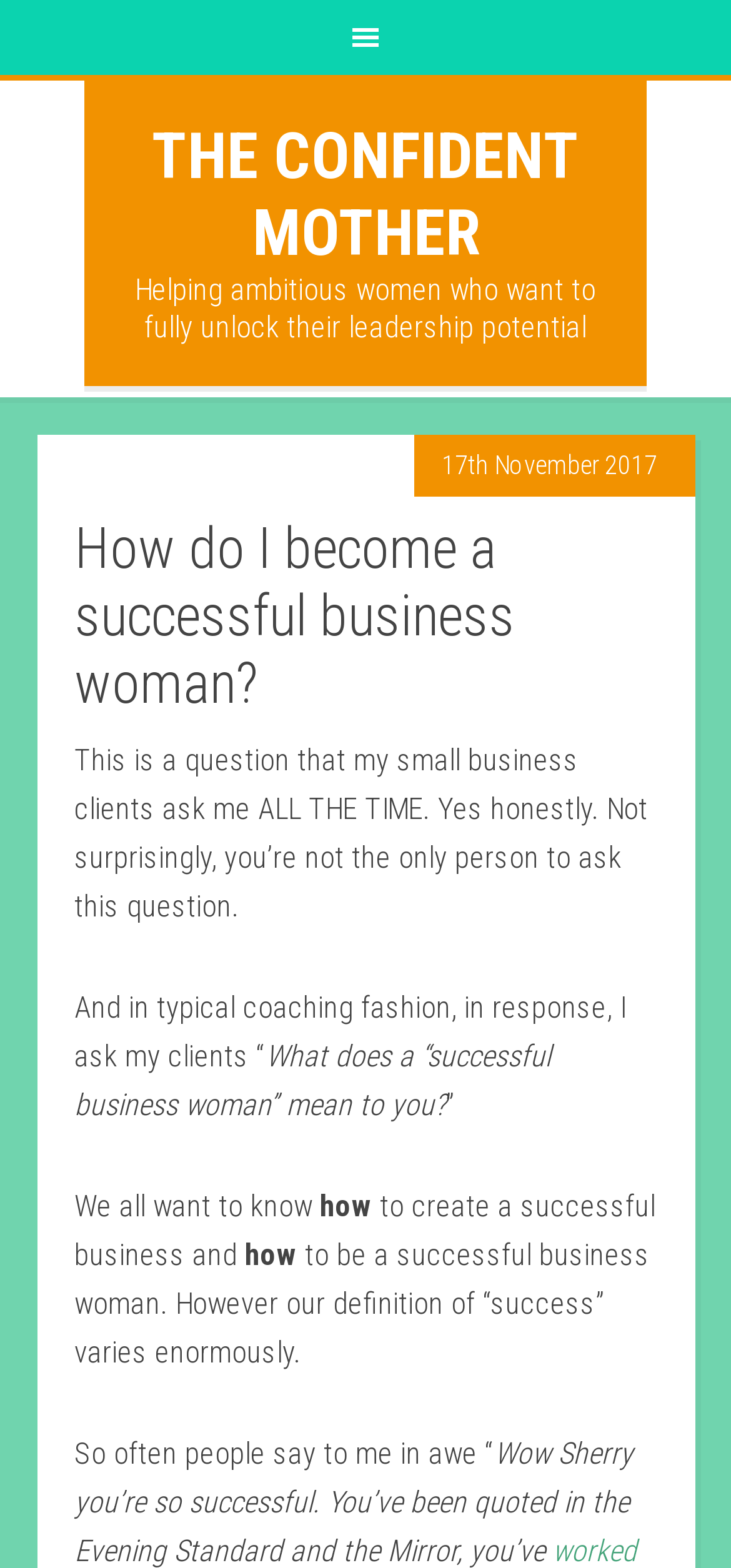Generate a thorough caption detailing the webpage content.

The webpage appears to be a blog post or article discussing the question of how to become a successful business woman. At the top of the page, there is a navigation menu labeled "Main" that spans the entire width of the page. Below the navigation menu, there is a link to "THE CONFIDENT MOTHER" that takes up about two-thirds of the page width. 

Next to the link, there is a brief description of the website's purpose, "Helping ambitious women who want to fully unlock their leadership potential", which is positioned slightly below the link. 

The main content of the page is divided into sections, with a header that includes the title of the article, "How do I become a successful business woman?", and a timestamp indicating that the article was published on November 17th, 2017. 

The article begins by stating that this question is frequently asked by the author's small business clients, and that it's not surprising that many people ask this question. The author then asks a rhetorical question, "What does a 'successful business woman' mean to you?", and proceeds to discuss how people's definitions of success vary greatly. 

Throughout the article, there are several paragraphs of text that explore this topic further. The text is arranged in a single column that spans about two-thirds of the page width, with the remaining space on the right side of the page being empty.